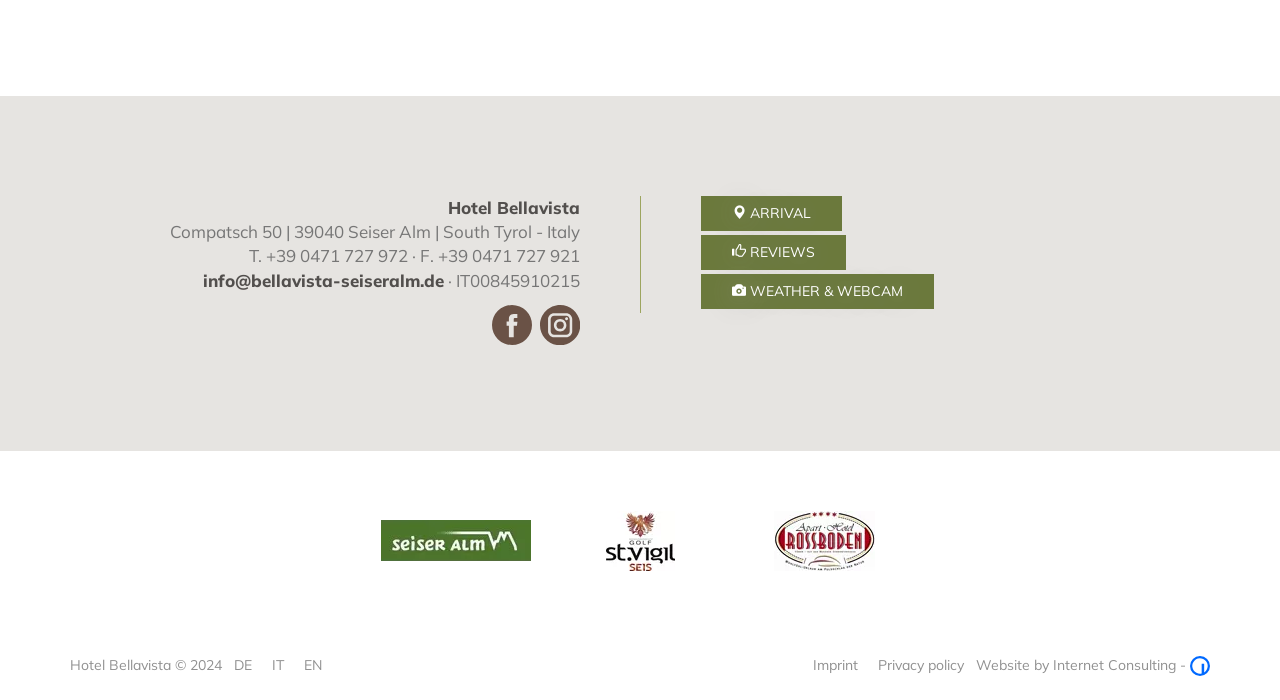Identify the bounding box coordinates for the UI element described as: "T. +39 0471 727 972".

[0.195, 0.351, 0.319, 0.381]